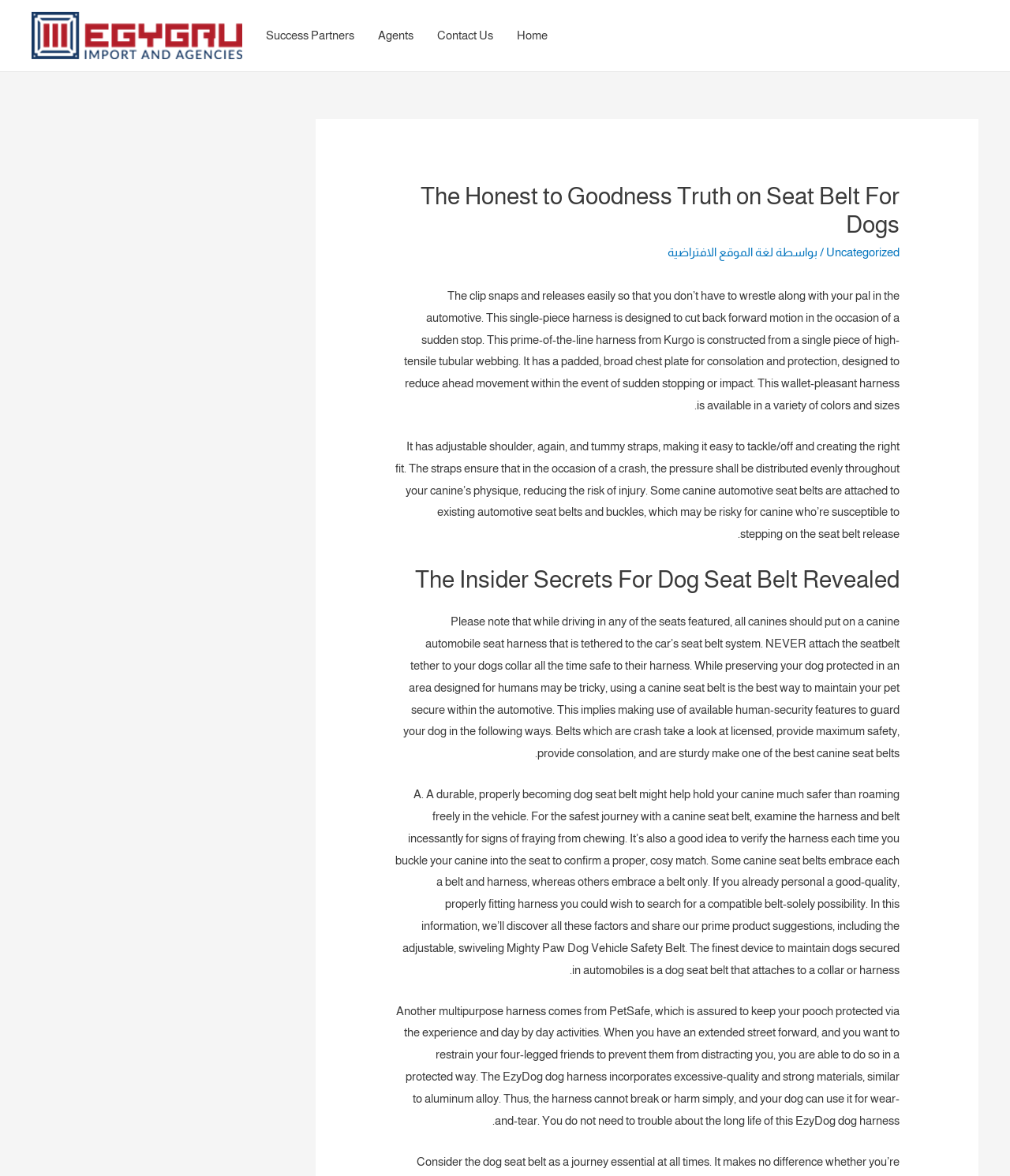What is the purpose of the harness mentioned?
Please use the visual content to give a single word or phrase answer.

To reduce forward motion